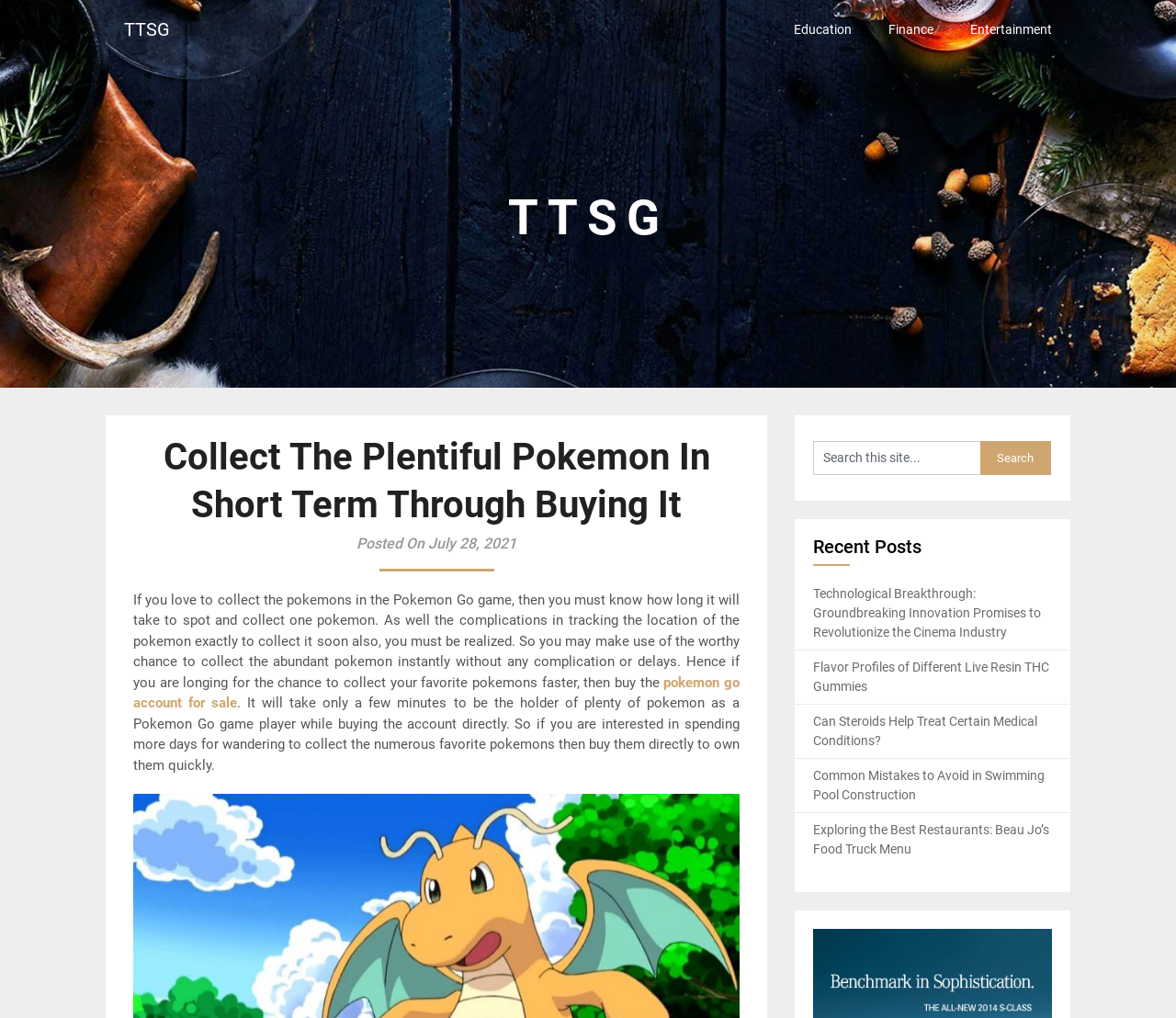Could you specify the bounding box coordinates for the clickable section to complete the following instruction: "Search this site"?

[0.834, 0.433, 0.894, 0.466]